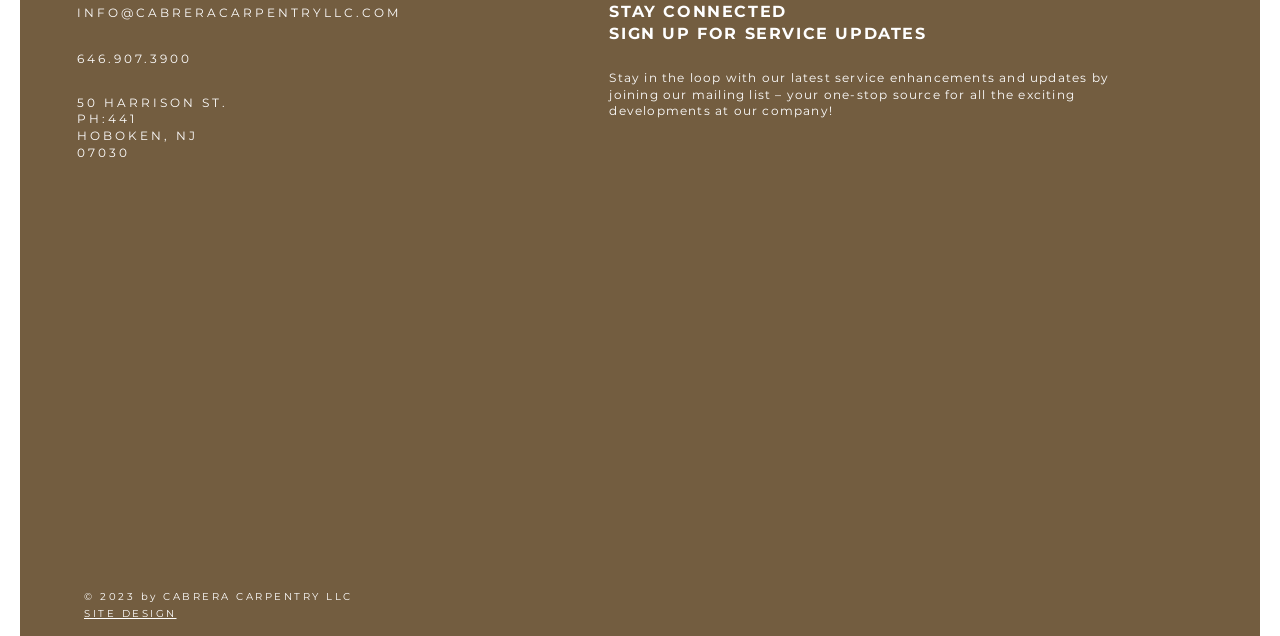What is the company's name?
Craft a detailed and extensive response to the question.

I found the company's name by looking at the top section of the webpage, where the contact information is displayed. The company's name is listed as 'CABRERA CARPENTRY LLC'.